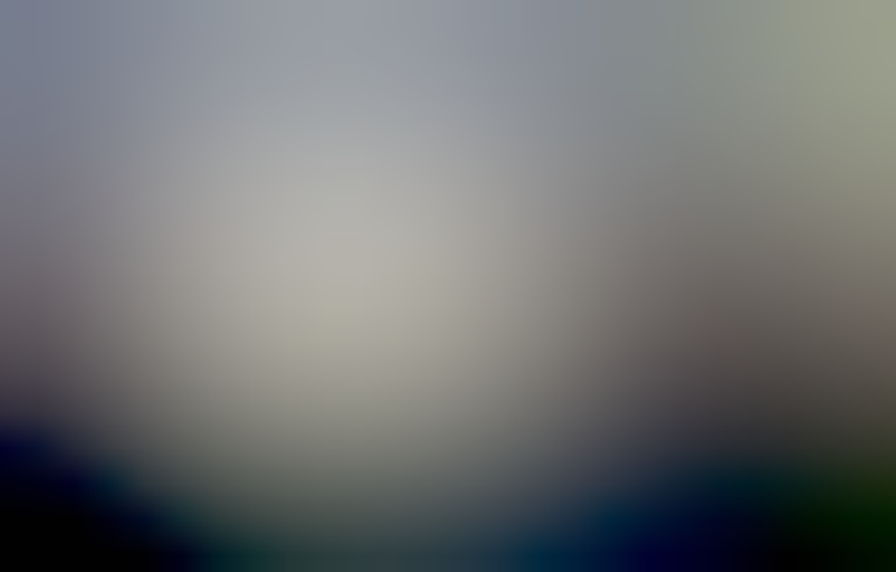Answer with a single word or phrase: 
What is the year the St. Bartholomew painting was created?

2014